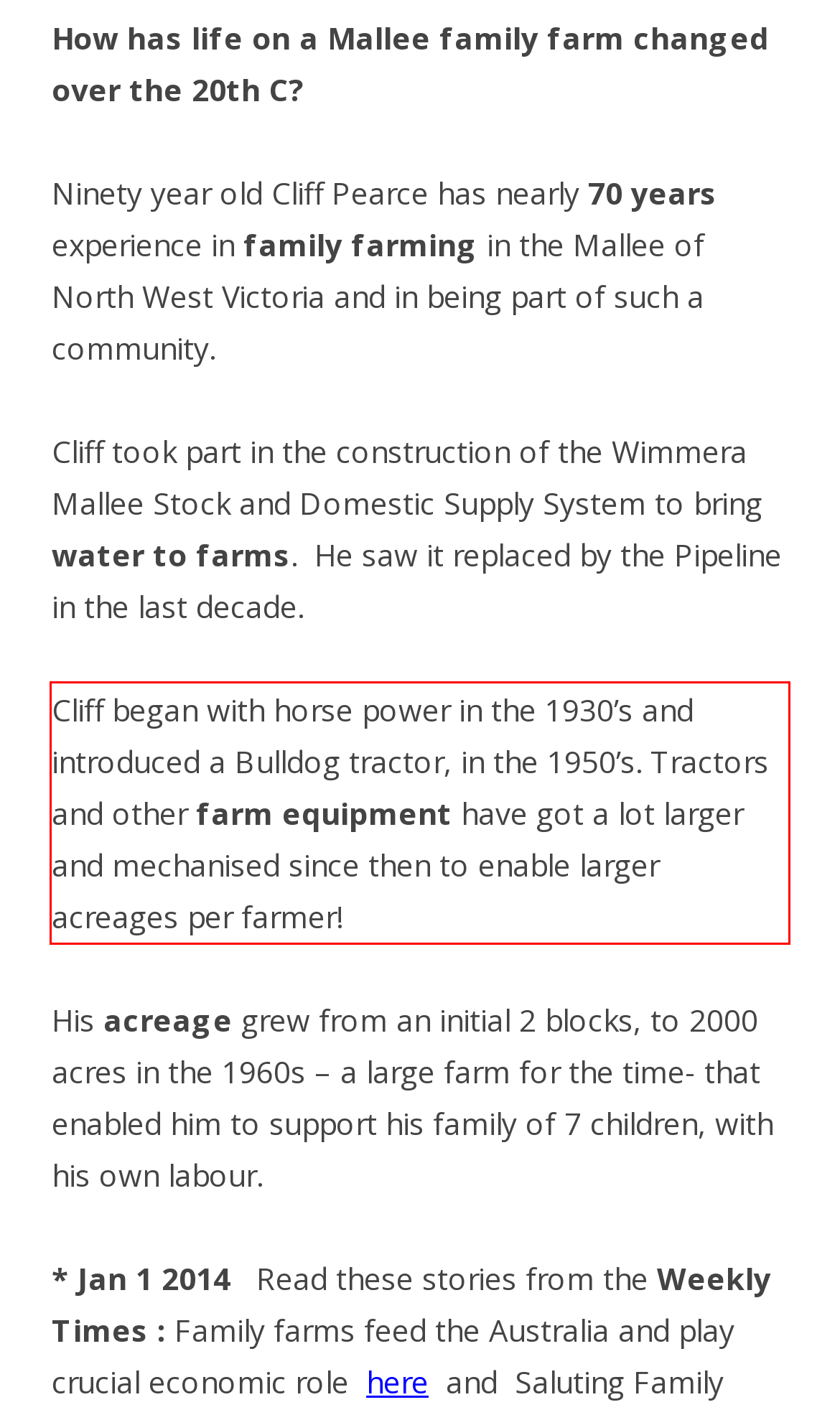Analyze the screenshot of the webpage and extract the text from the UI element that is inside the red bounding box.

Cliff began with horse power in the 1930’s and introduced a Bulldog tractor, in the 1950’s. Tractors and other farm equipment have got a lot larger and mechanised since then to enable larger acreages per farmer!